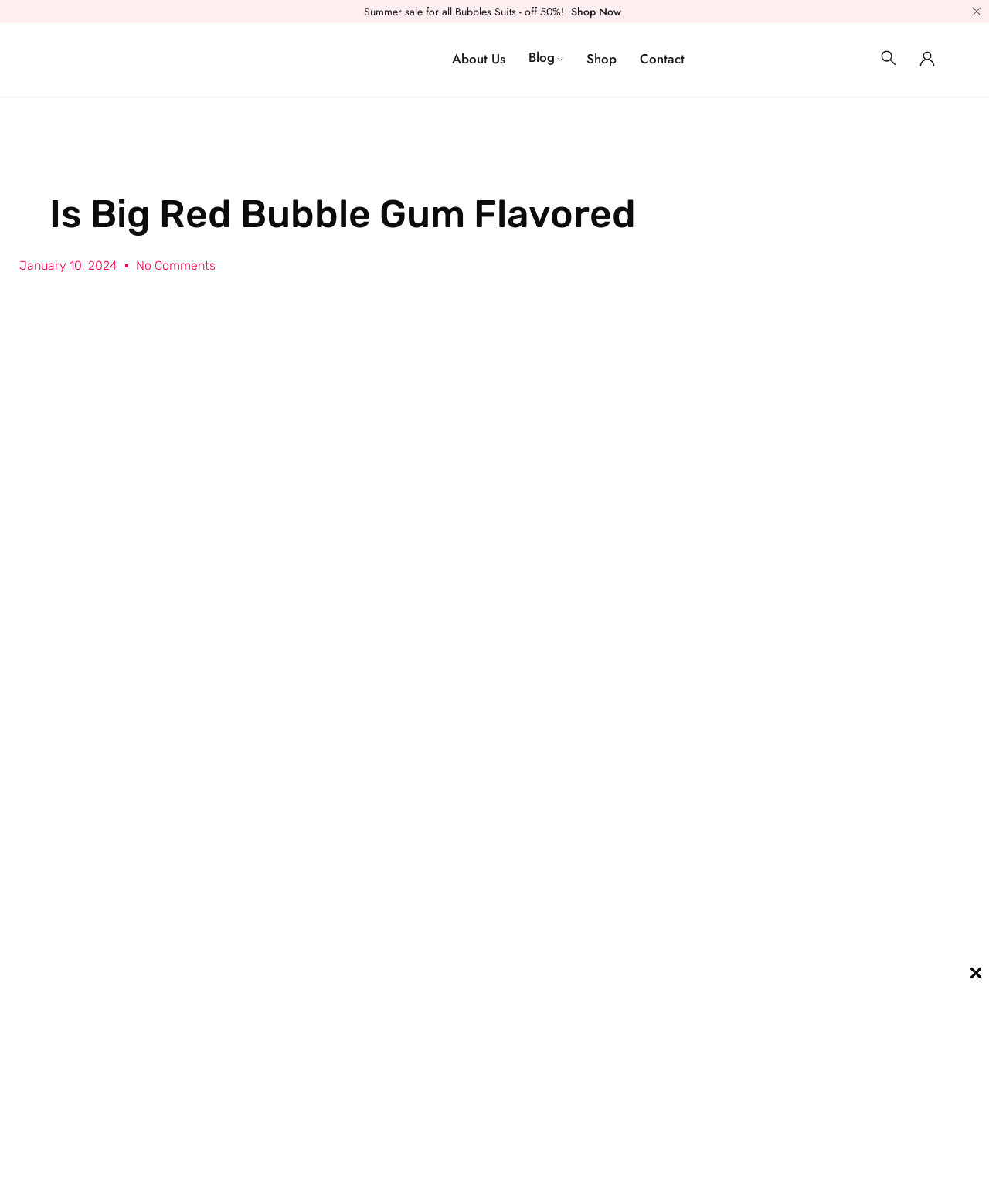Give a succinct answer to this question in a single word or phrase: 
How many images are there on the webpage?

5